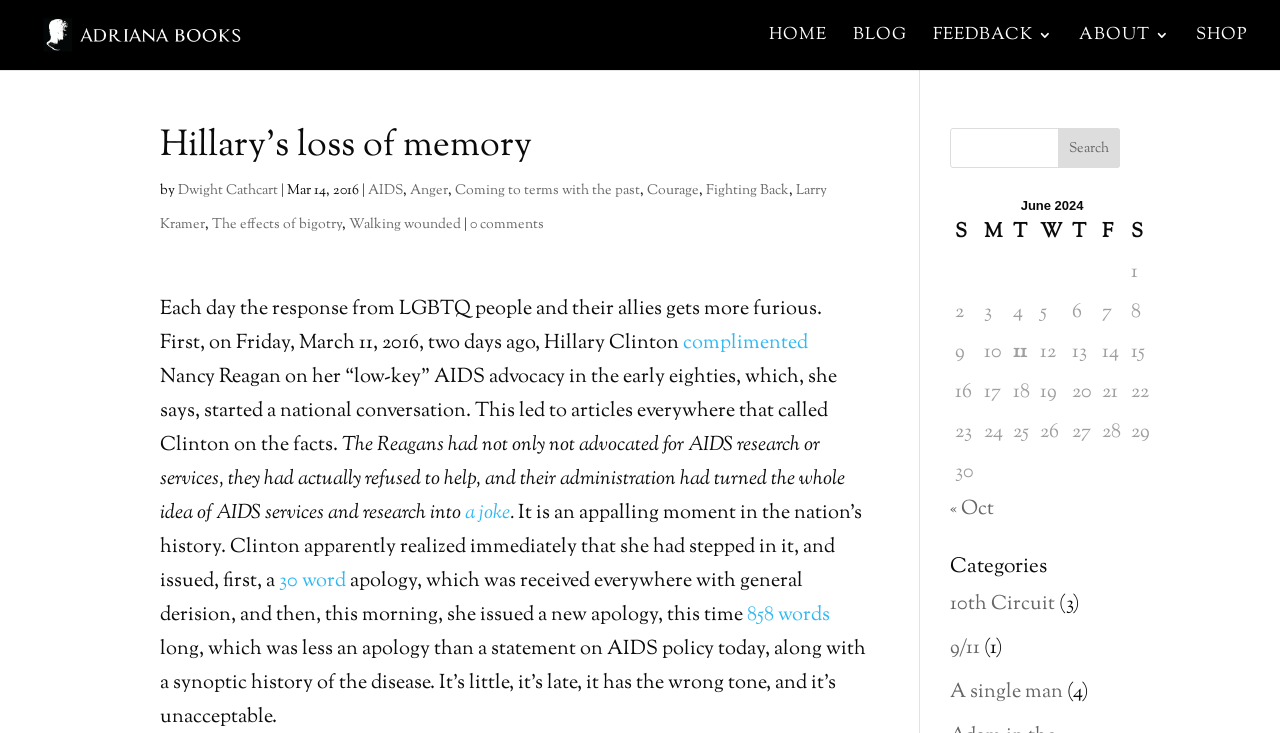Show me the bounding box coordinates of the clickable region to achieve the task as per the instruction: "Read the article about Hillary Clinton".

[0.125, 0.402, 0.642, 0.488]